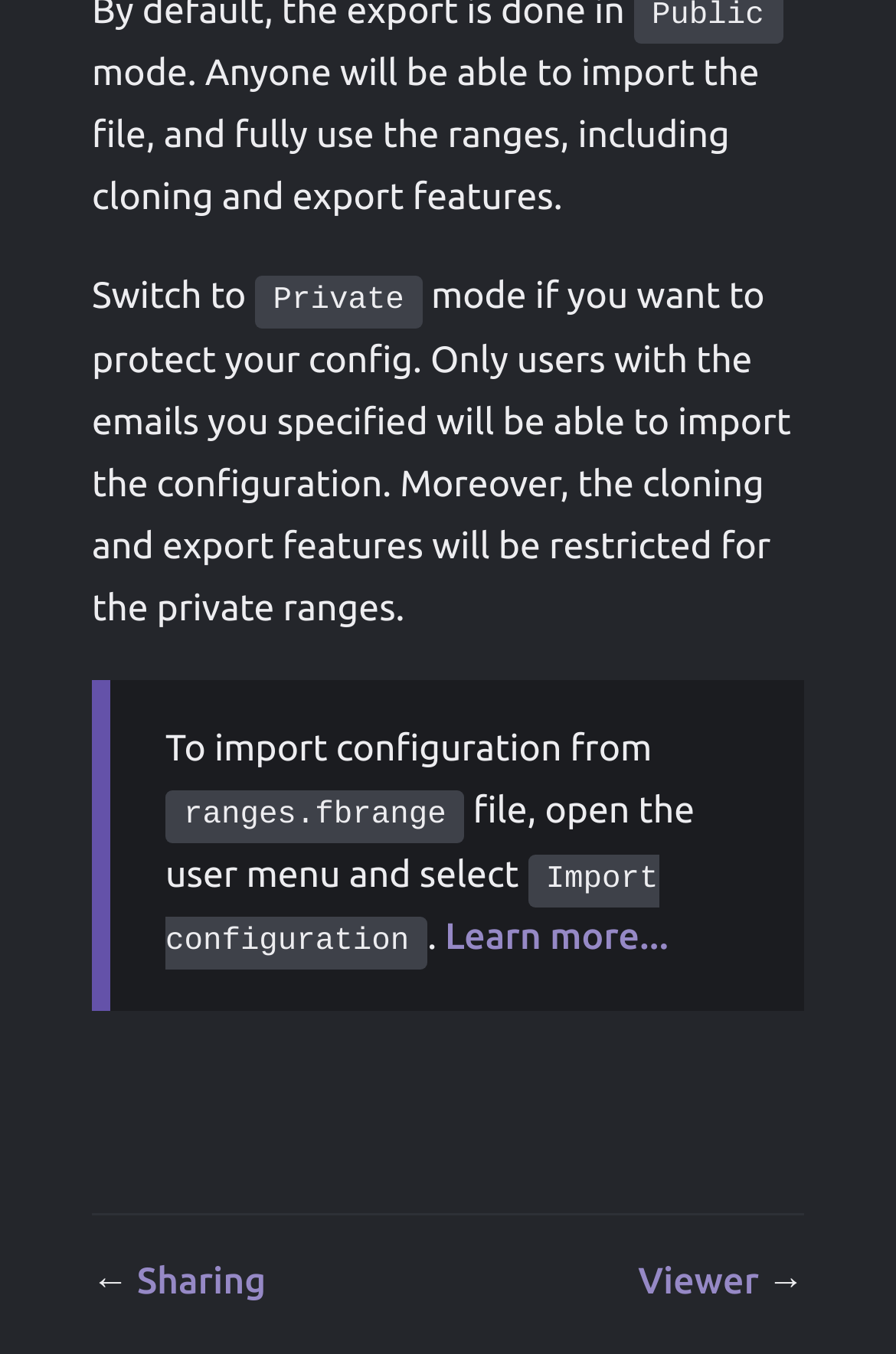Using the provided element description "Maridian", determine the bounding box coordinates of the UI element.

None